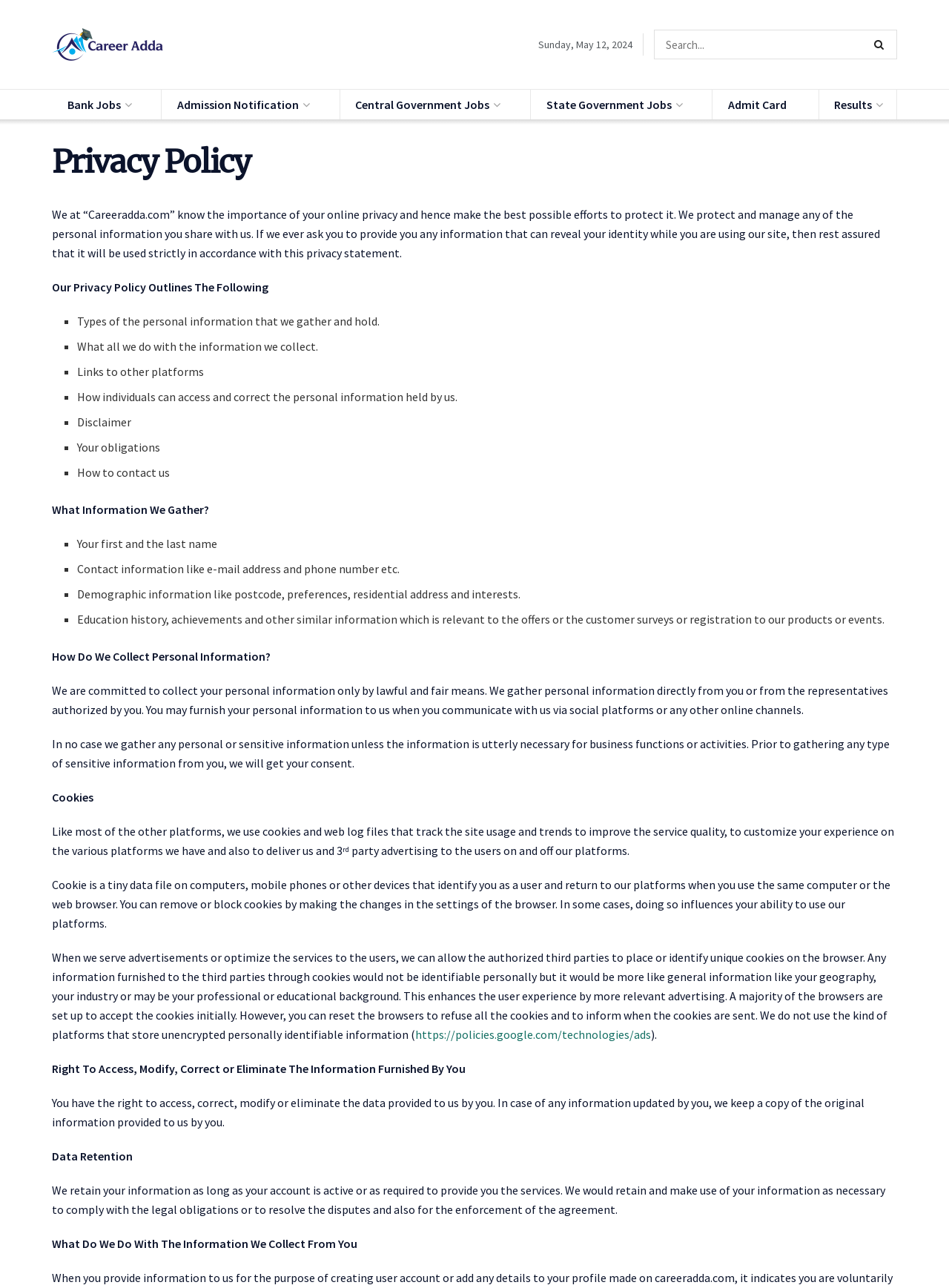Could you provide the bounding box coordinates for the portion of the screen to click to complete this instruction: "Go to Bank Jobs"?

[0.055, 0.07, 0.153, 0.093]